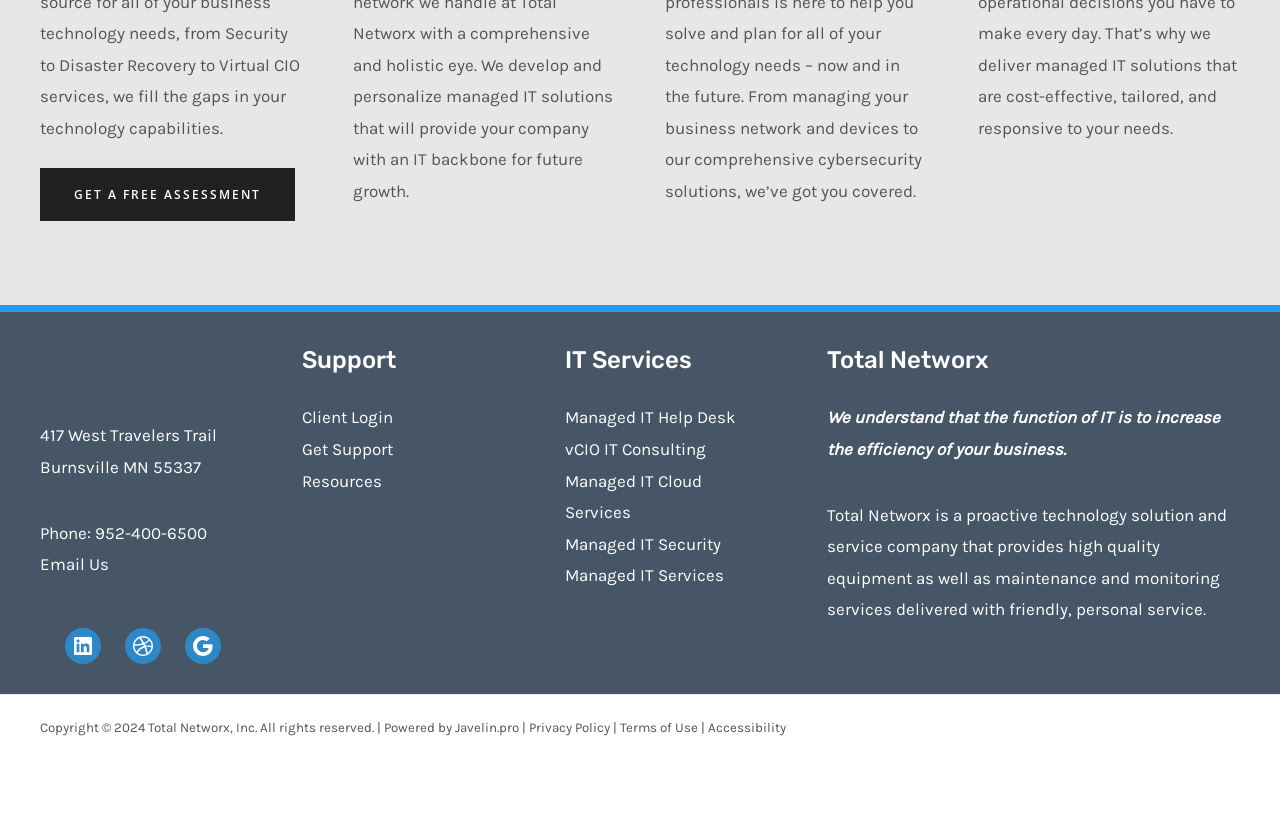Please predict the bounding box coordinates (top-left x, top-left y, bottom-right x, bottom-right y) for the UI element in the screenshot that fits the description: Managed IT Security

[0.441, 0.655, 0.563, 0.679]